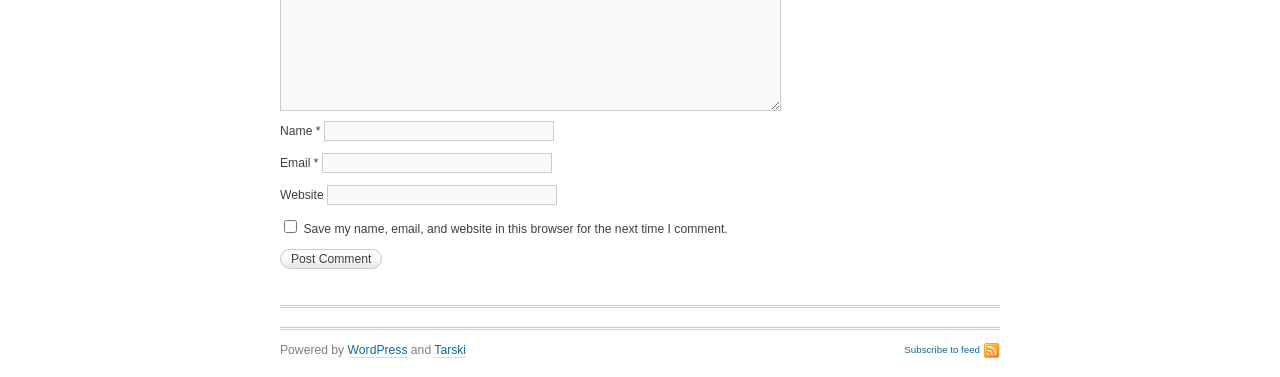How many links are there at the bottom of the page?
Using the image, provide a concise answer in one word or a short phrase.

3